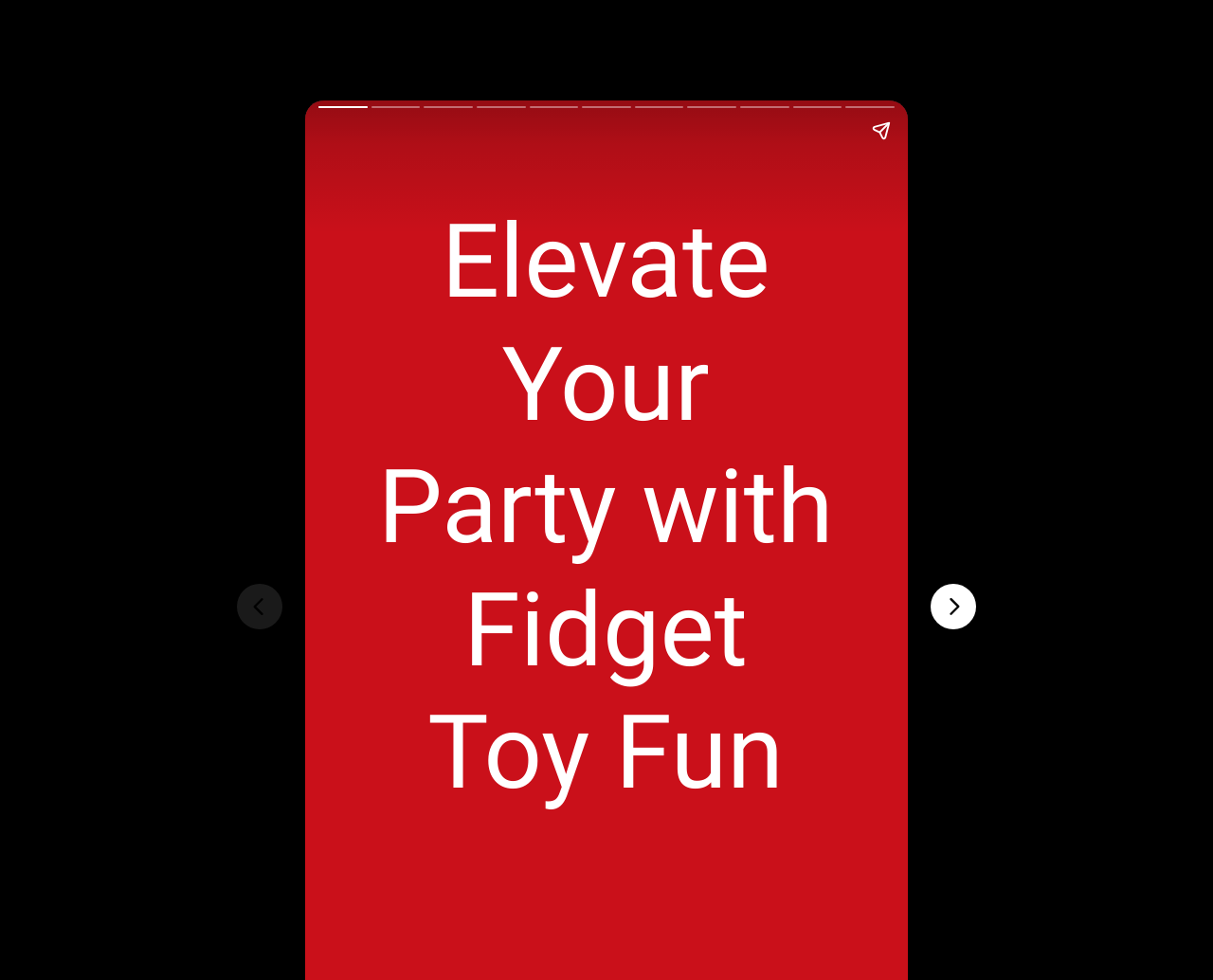Determine the bounding box of the UI element mentioned here: "History". The coordinates must be in the format [left, top, right, bottom] with values ranging from 0 to 1.

None